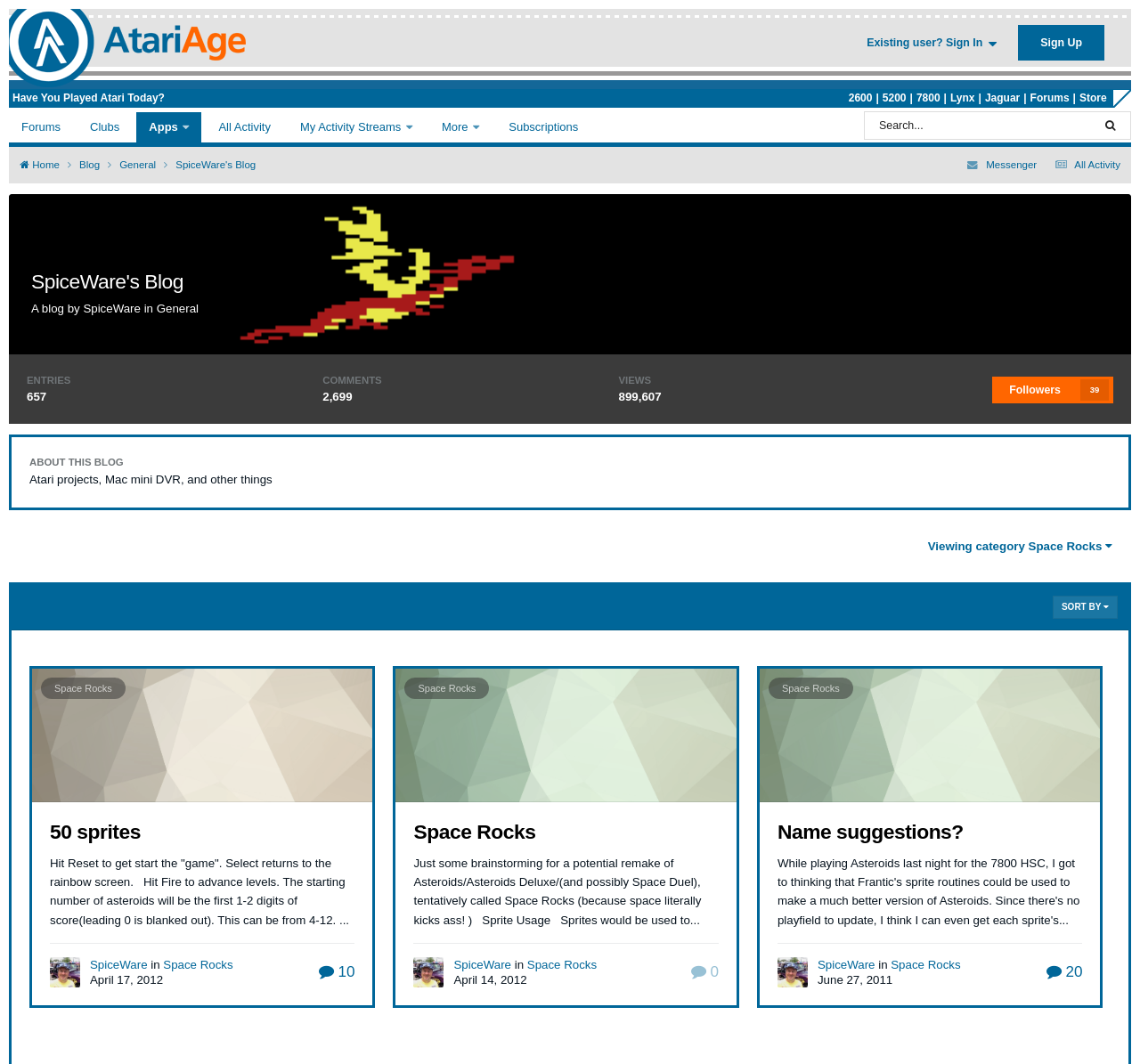Identify the bounding box for the UI element that is described as follows: "parent_node: This Blog aria-label="Search"".

[0.957, 0.105, 0.991, 0.13]